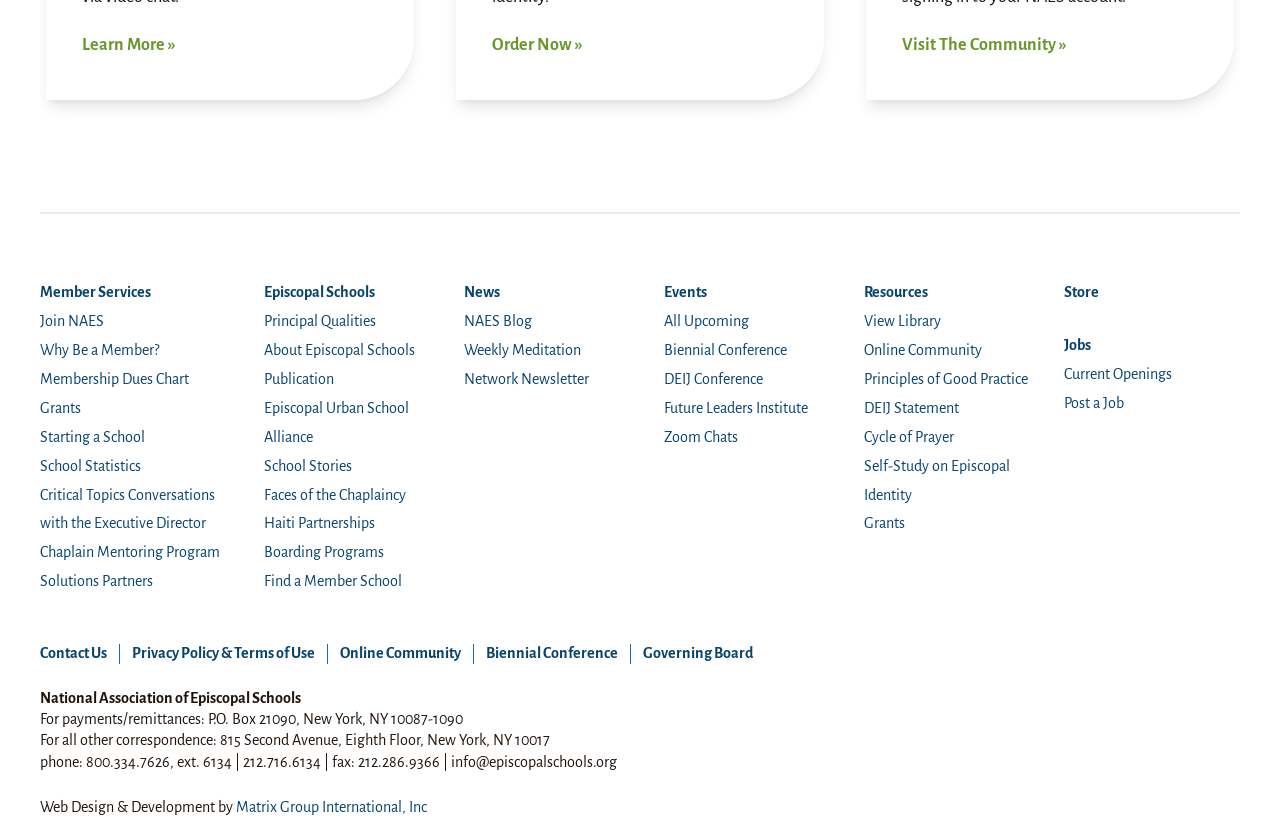Provide the bounding box coordinates of the HTML element this sentence describes: "Store". The bounding box coordinates consist of four float numbers between 0 and 1, i.e., [left, top, right, bottom].

[0.831, 0.343, 0.859, 0.362]